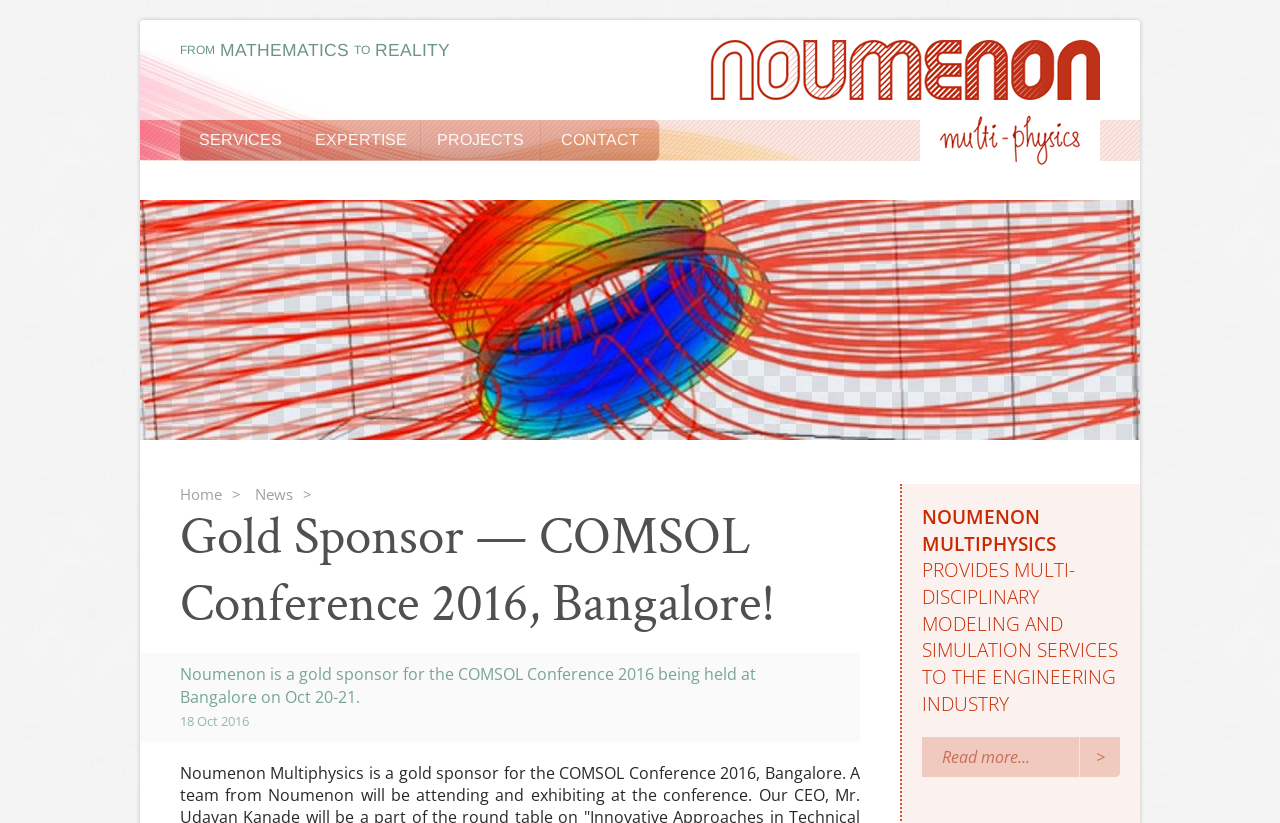What are the main sections of the webpage?
Answer the question with a single word or phrase derived from the image.

SERVICES, EXPERTISE, PROJECTS, CONTACT